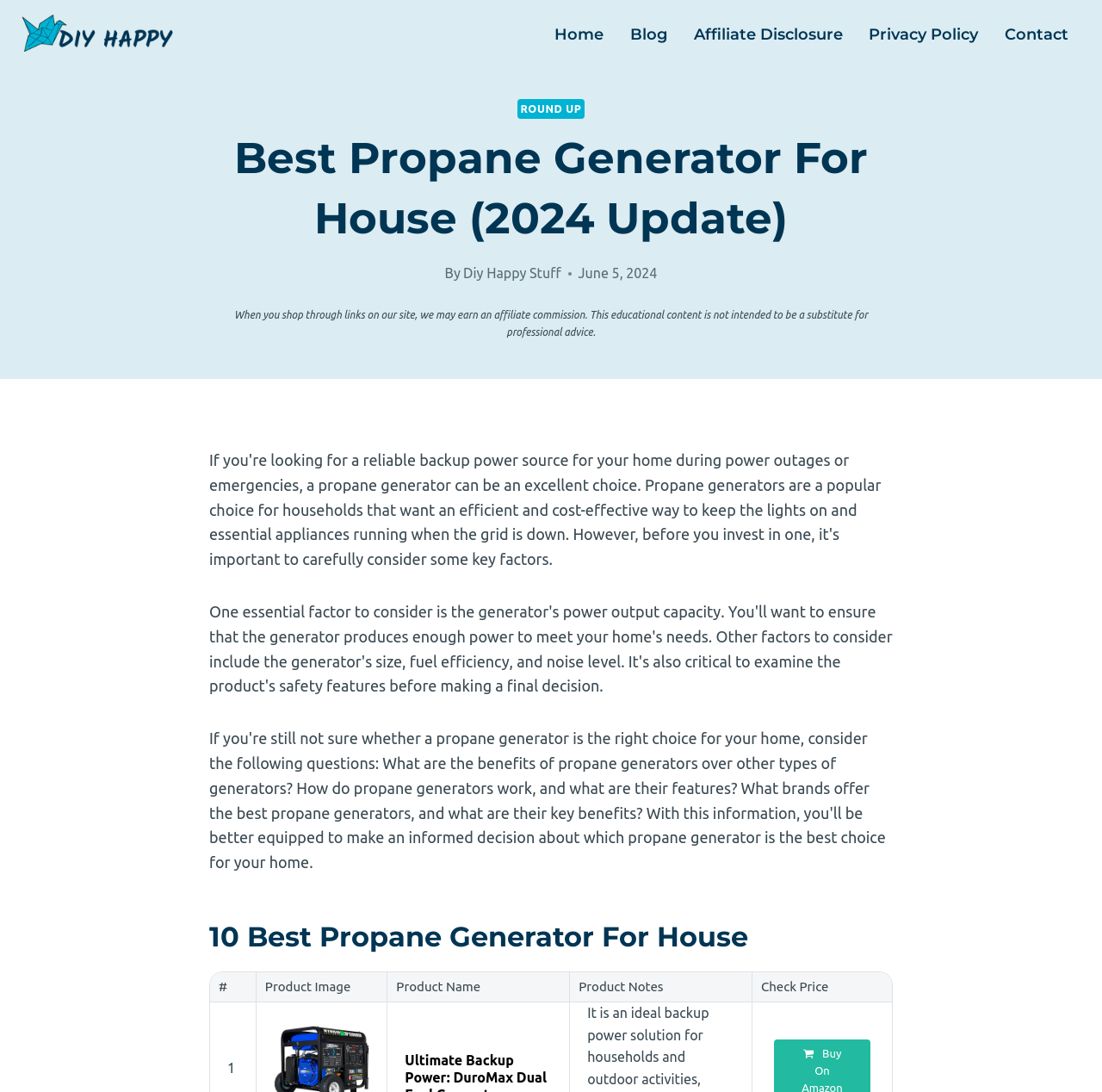What is the date of the article?
Provide a concise answer using a single word or phrase based on the image.

June 5, 2024